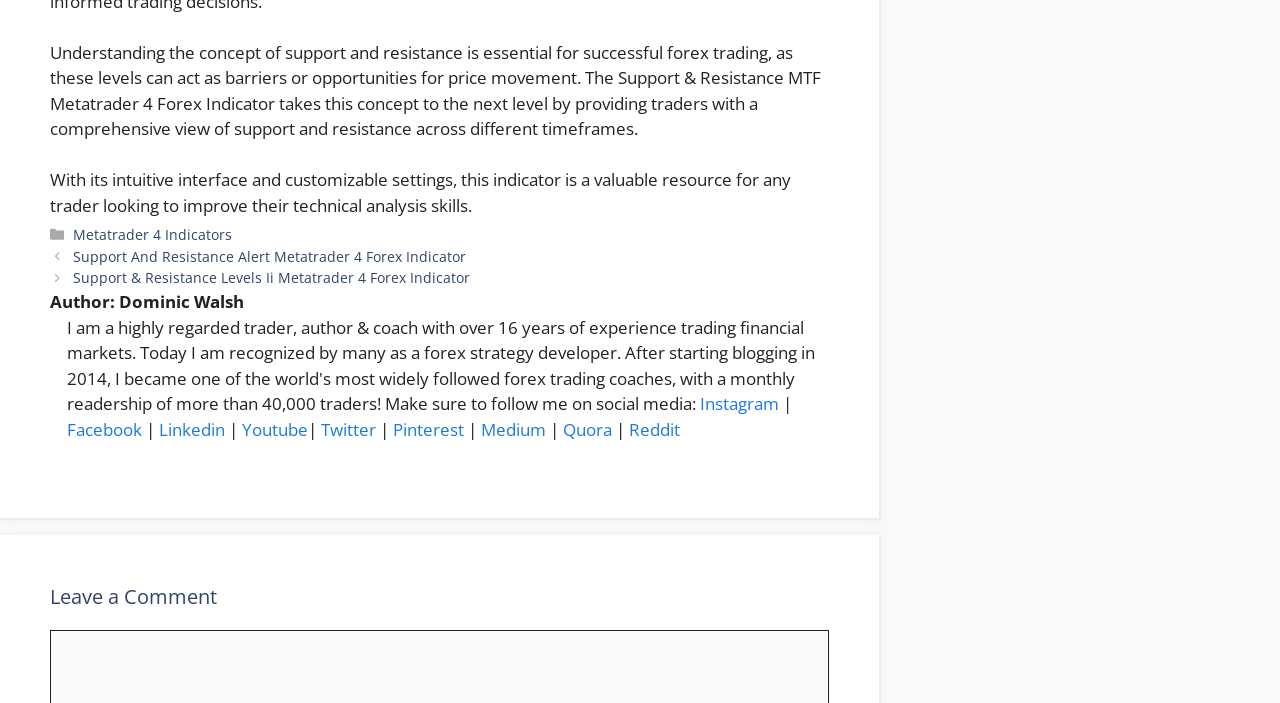Give a succinct answer to this question in a single word or phrase: 
What is the name of the author of the post?

Dominic Walsh